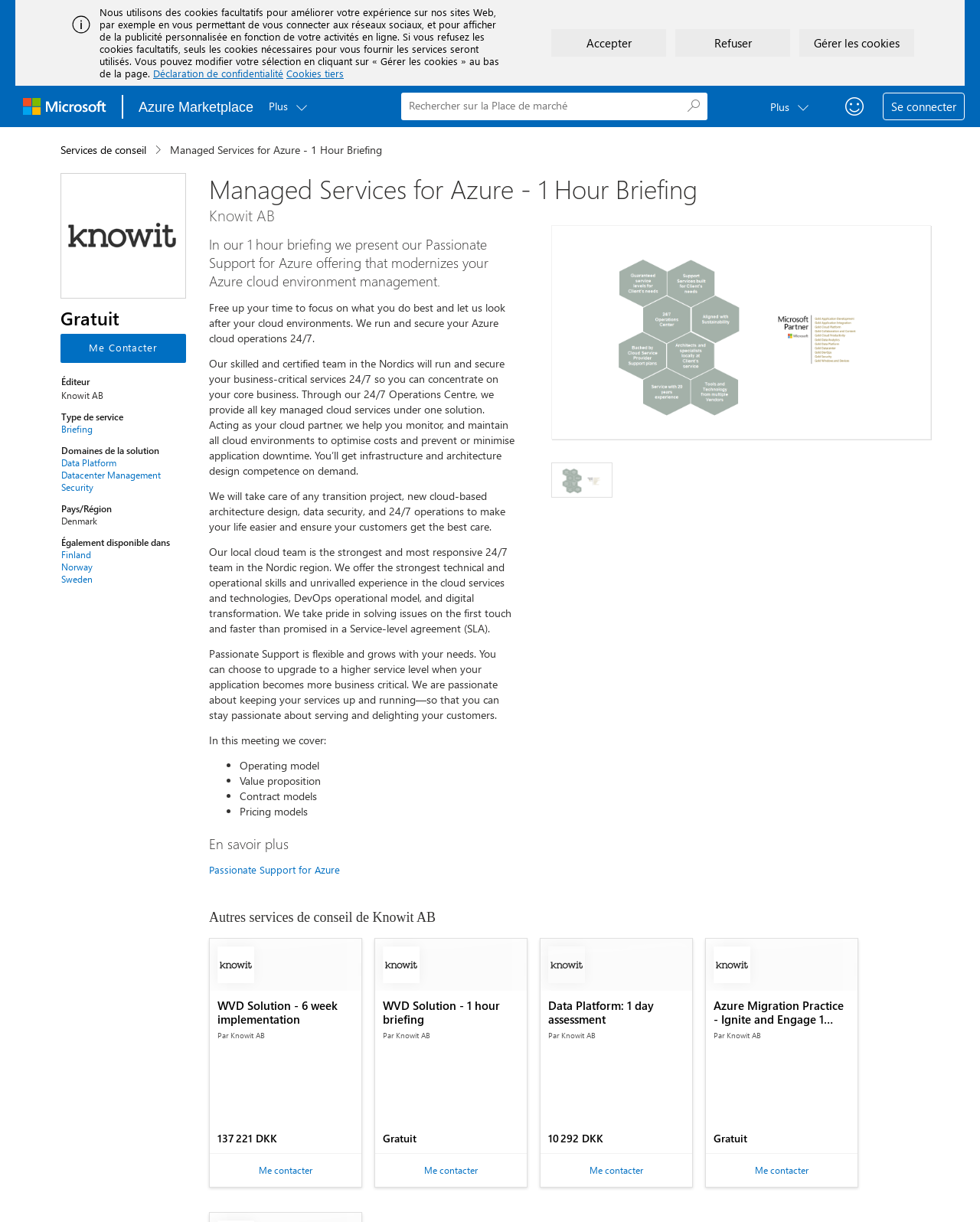Based on the image, please respond to the question with as much detail as possible:
What is the name of the service that modernizes Azure cloud environment management?

The name of the service can be found in the section 'In our 1 hour briefing we present our Passionate Support for Azure offering...' where it explains that the service is called Passionate Support for Azure.